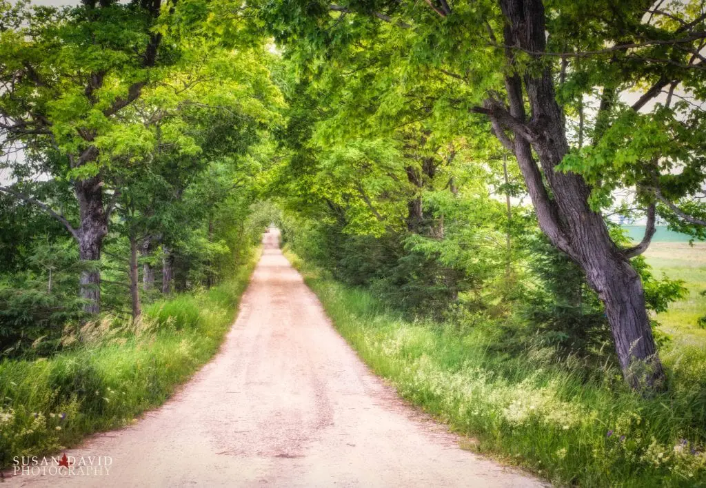Offer a detailed narrative of the image.

Capture the serene essence of summer in this enchanting photograph, showcasing a winding dirt path that invites exploration. Flanked by lush green trees, the pathway leads the eye through a natural tunnel of foliage, evoking a sense of tranquility and connection to nature. The soft, dappled light filters through the leaves, enhancing the vibrant greens and the warm earthy tones of the pathway. This image, part of a photographic journey through Ontario's scenic landscapes, invites viewers to appreciate the beauty of summer and the adventures that await along these hidden roads.